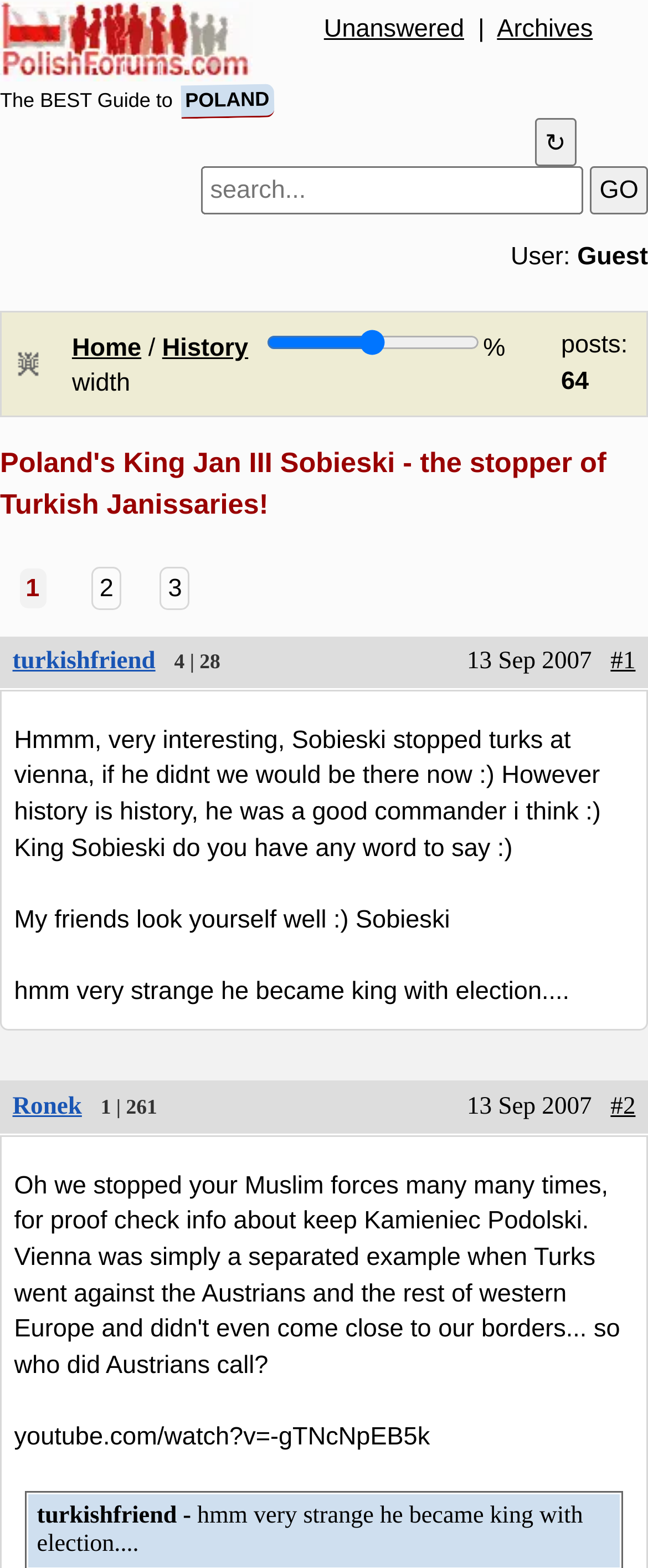Extract the primary header of the webpage and generate its text.

Poland's King Jan III Sobieski - the stopper of Turkish Janissaries!